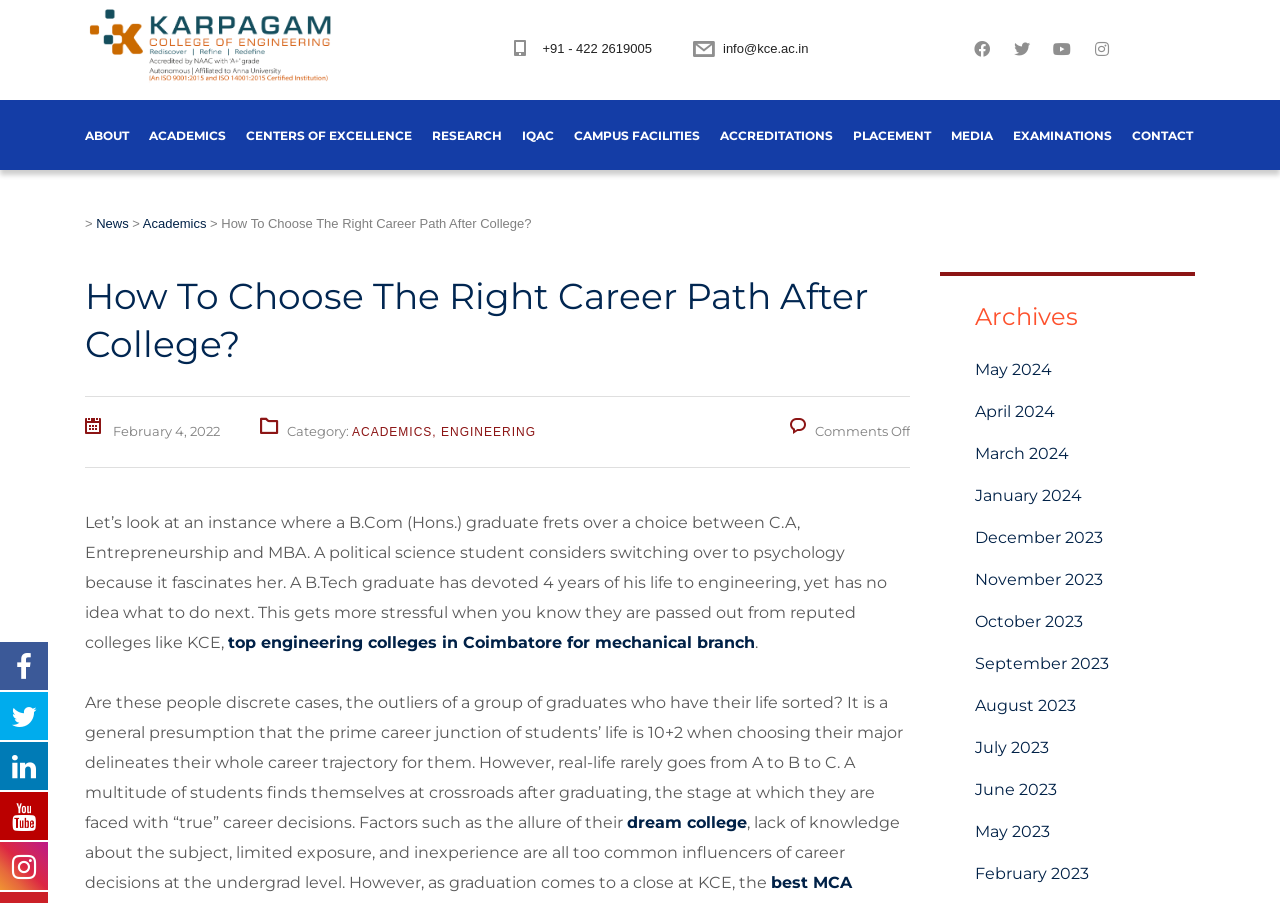Please reply with a single word or brief phrase to the question: 
What is the name of the college mentioned in the blog post?

KCE